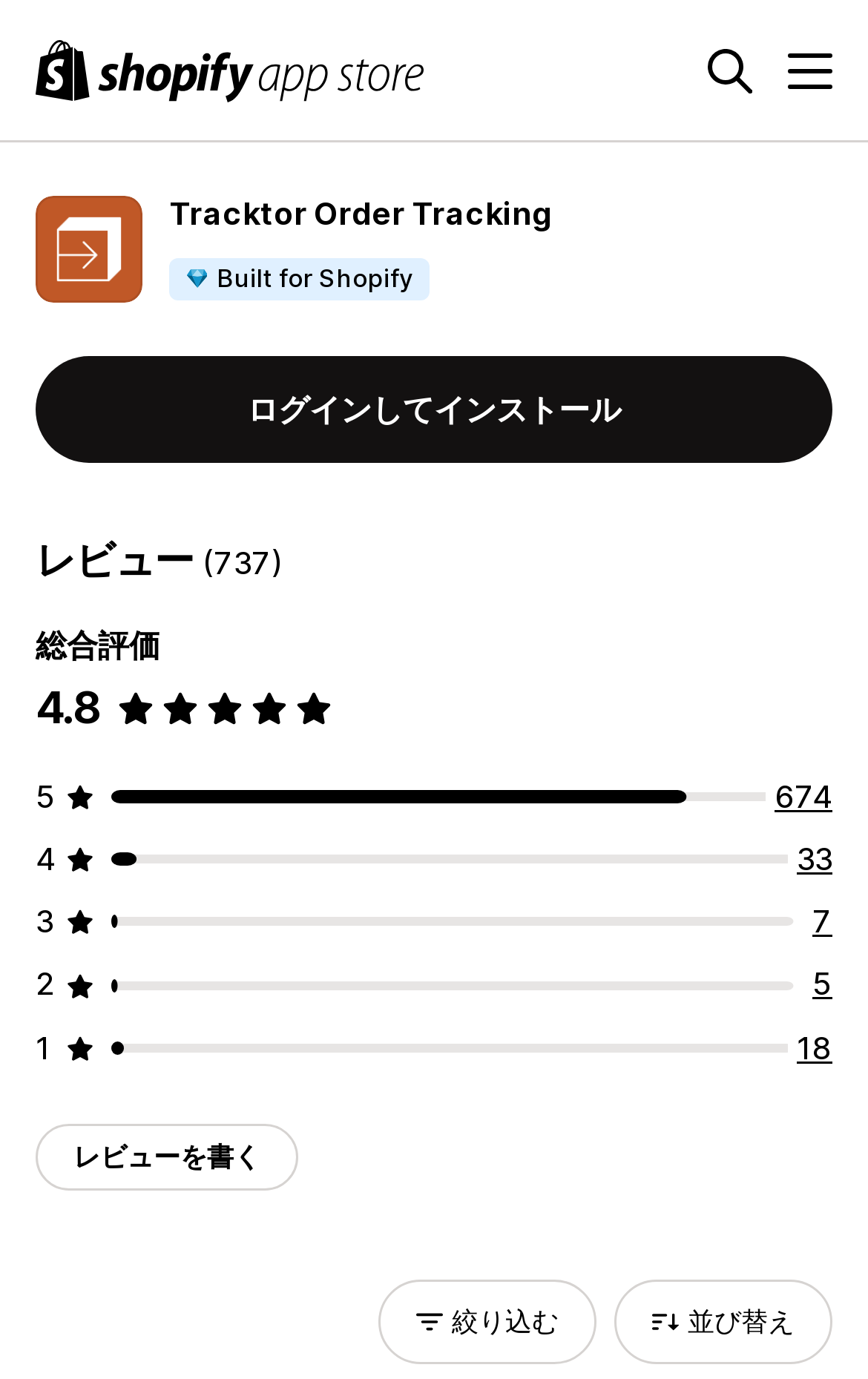What is the rating of the app?
Respond to the question with a well-detailed and thorough answer.

I found a generic element with the text '4.8 5つ星中', which indicates the rating of the app. The rating is 4.8 out of 5 stars.